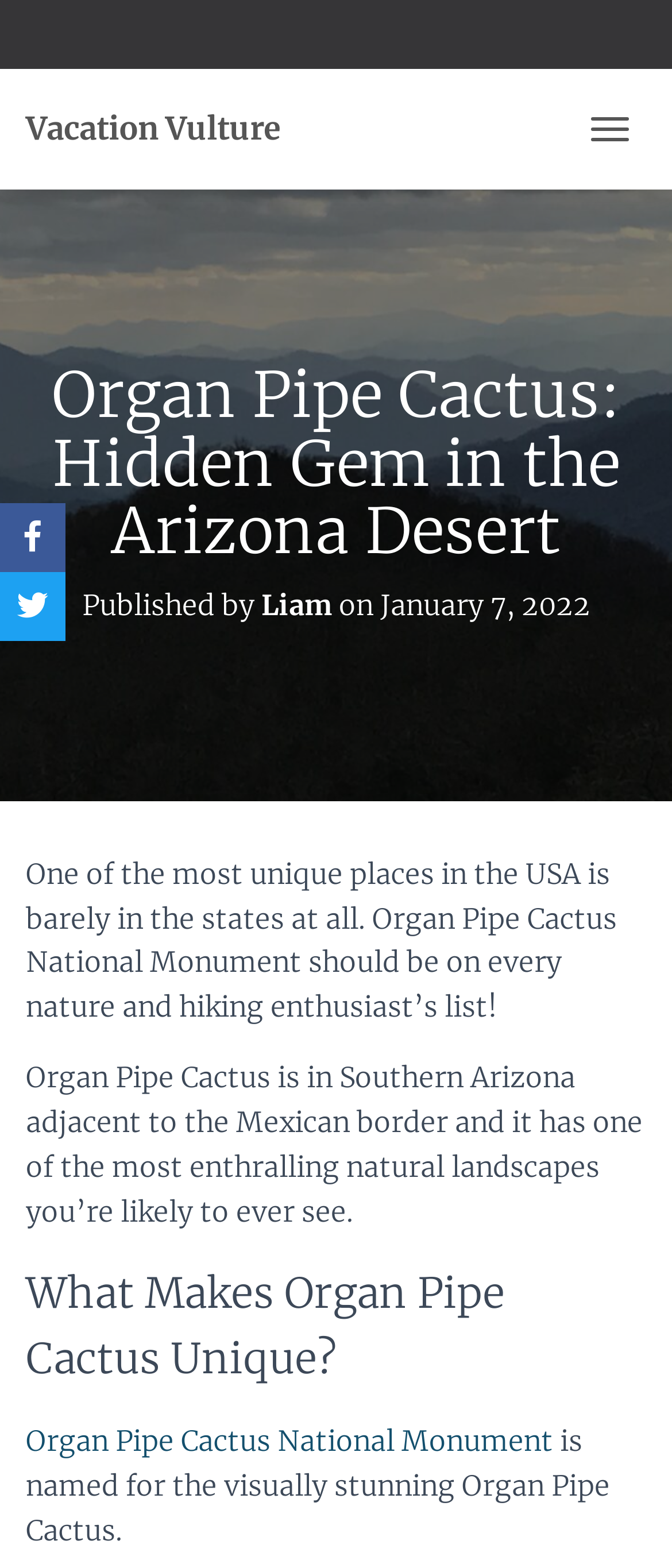Using the provided element description: "Liam", identify the bounding box coordinates. The coordinates should be four floats between 0 and 1 in the order [left, top, right, bottom].

[0.388, 0.374, 0.494, 0.396]